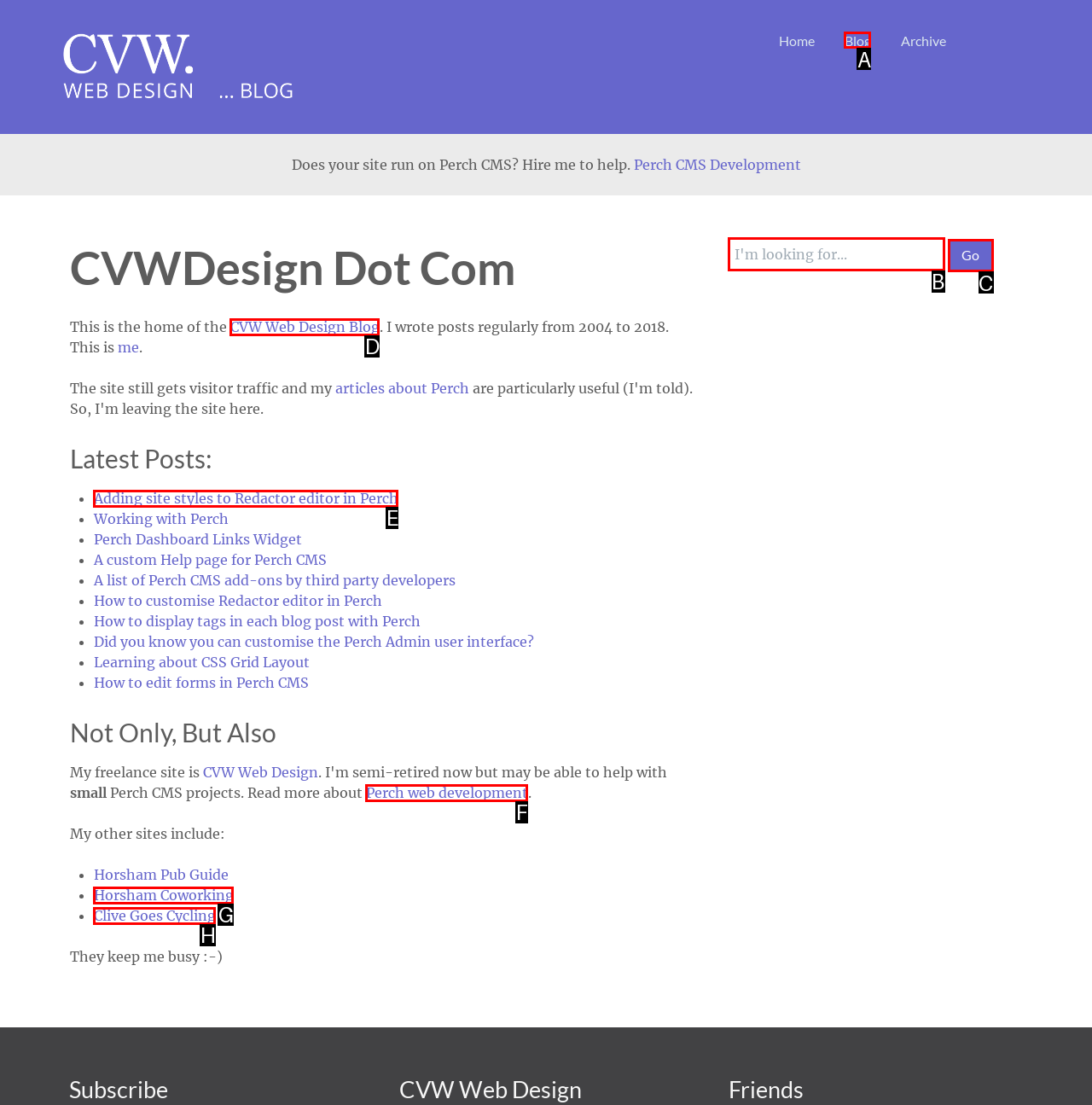Tell me the letter of the UI element I should click to accomplish the task: Search for articles based on the choices provided in the screenshot.

B